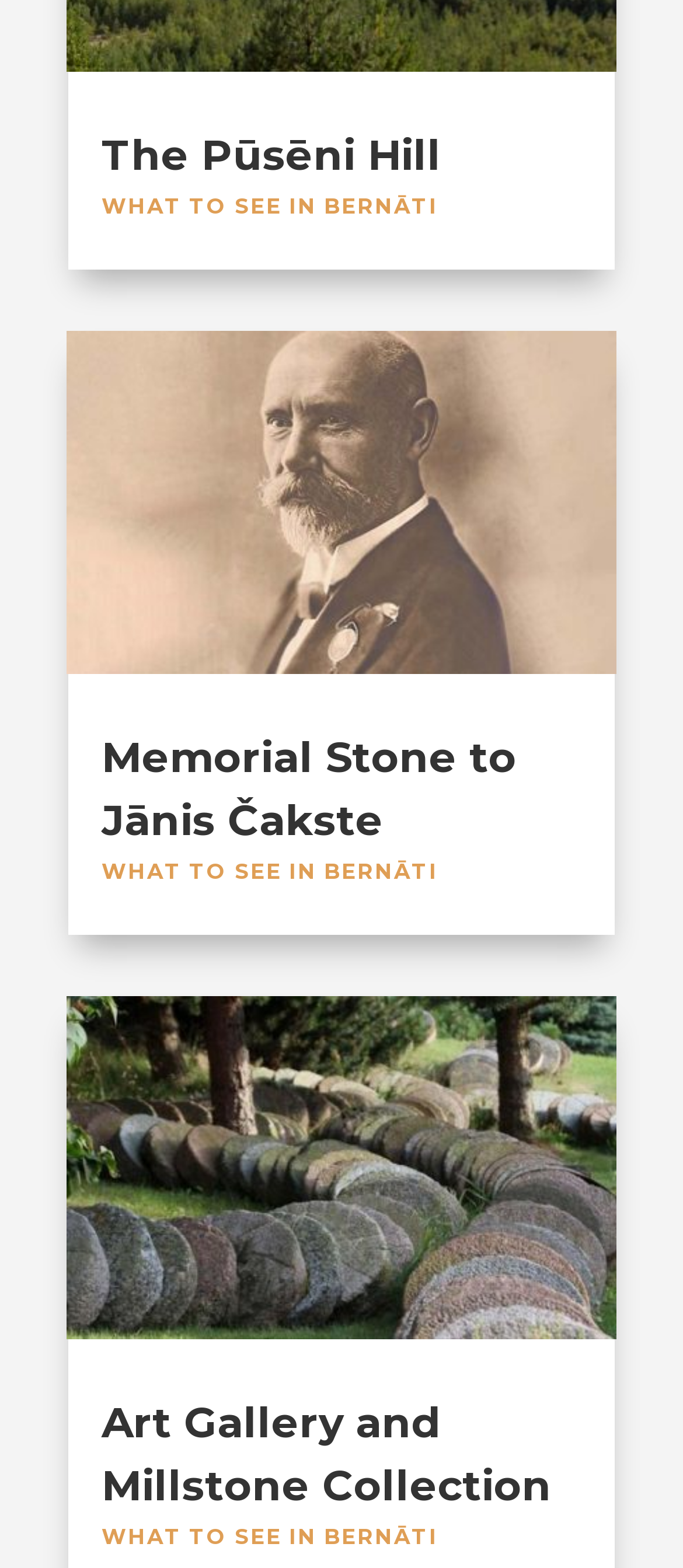Please answer the following question using a single word or phrase: 
How many links are there to 'WHAT TO SEE IN BERNĀTI'?

3